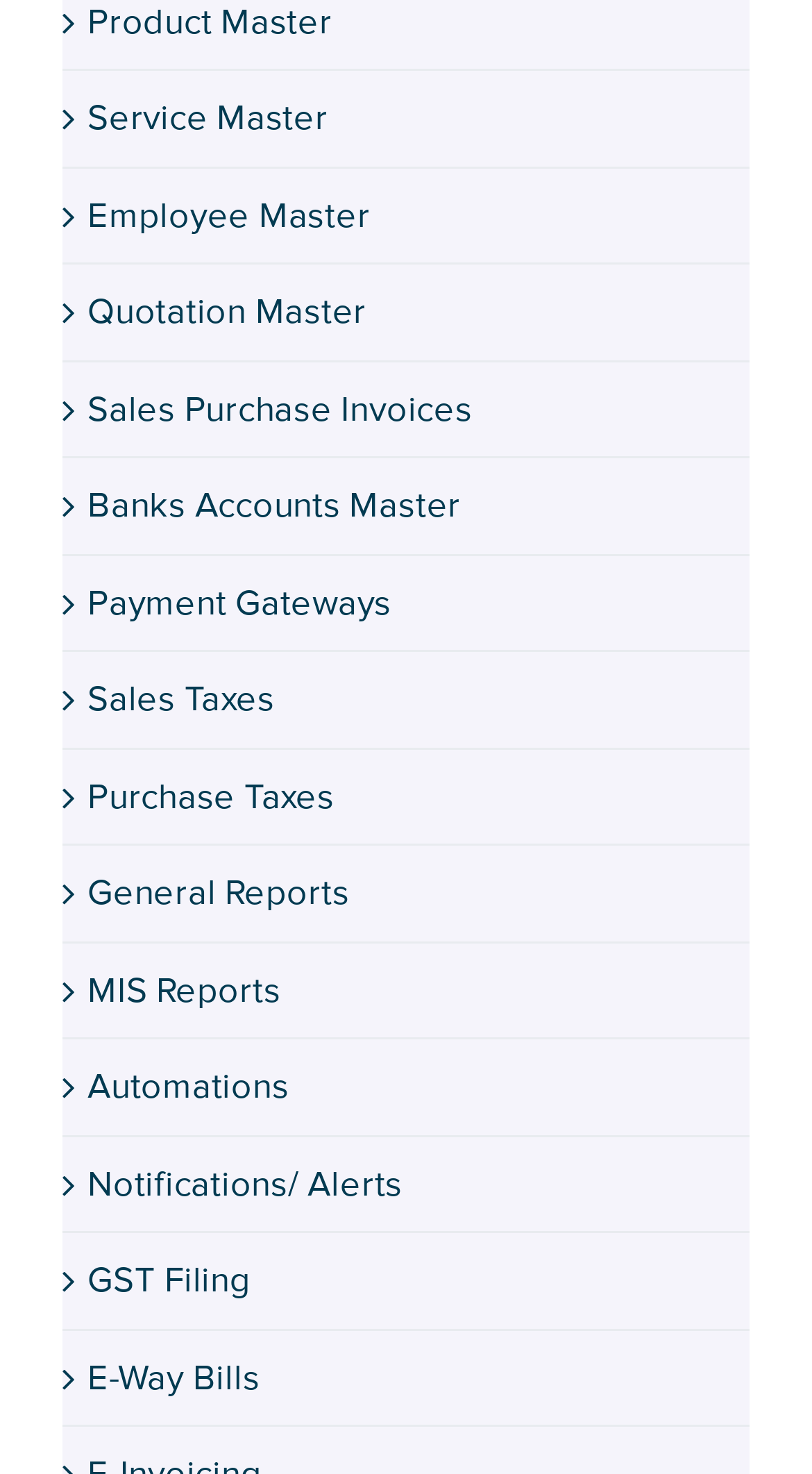Find the bounding box coordinates of the area that needs to be clicked in order to achieve the following instruction: "Open Sales Purchase Invoices". The coordinates should be specified as four float numbers between 0 and 1, i.e., [left, top, right, bottom].

[0.108, 0.263, 0.582, 0.292]